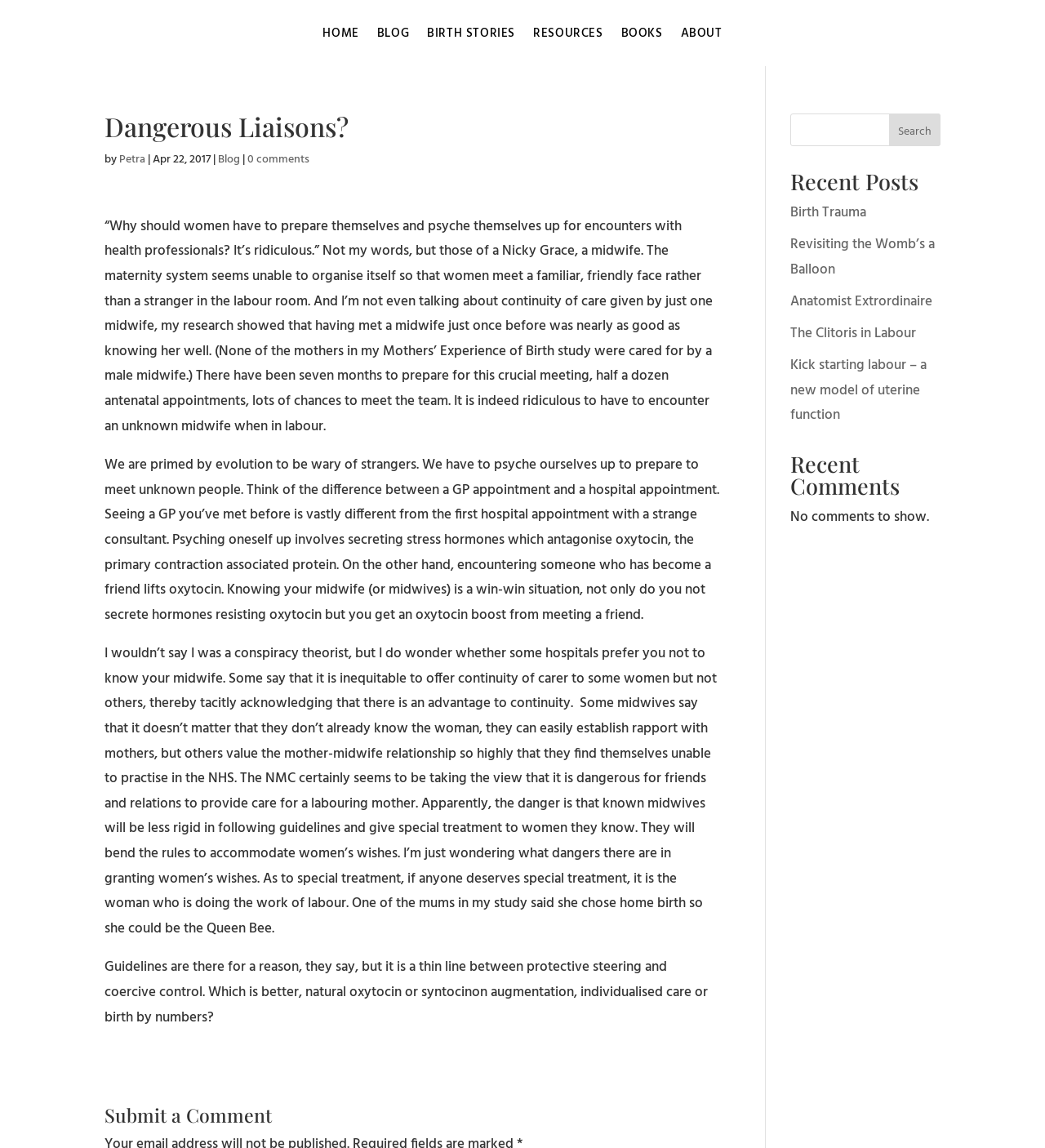Identify the bounding box coordinates for the region of the element that should be clicked to carry out the instruction: "Read the blog post 'Birth Trauma'". The bounding box coordinates should be four float numbers between 0 and 1, i.e., [left, top, right, bottom].

[0.756, 0.176, 0.829, 0.195]